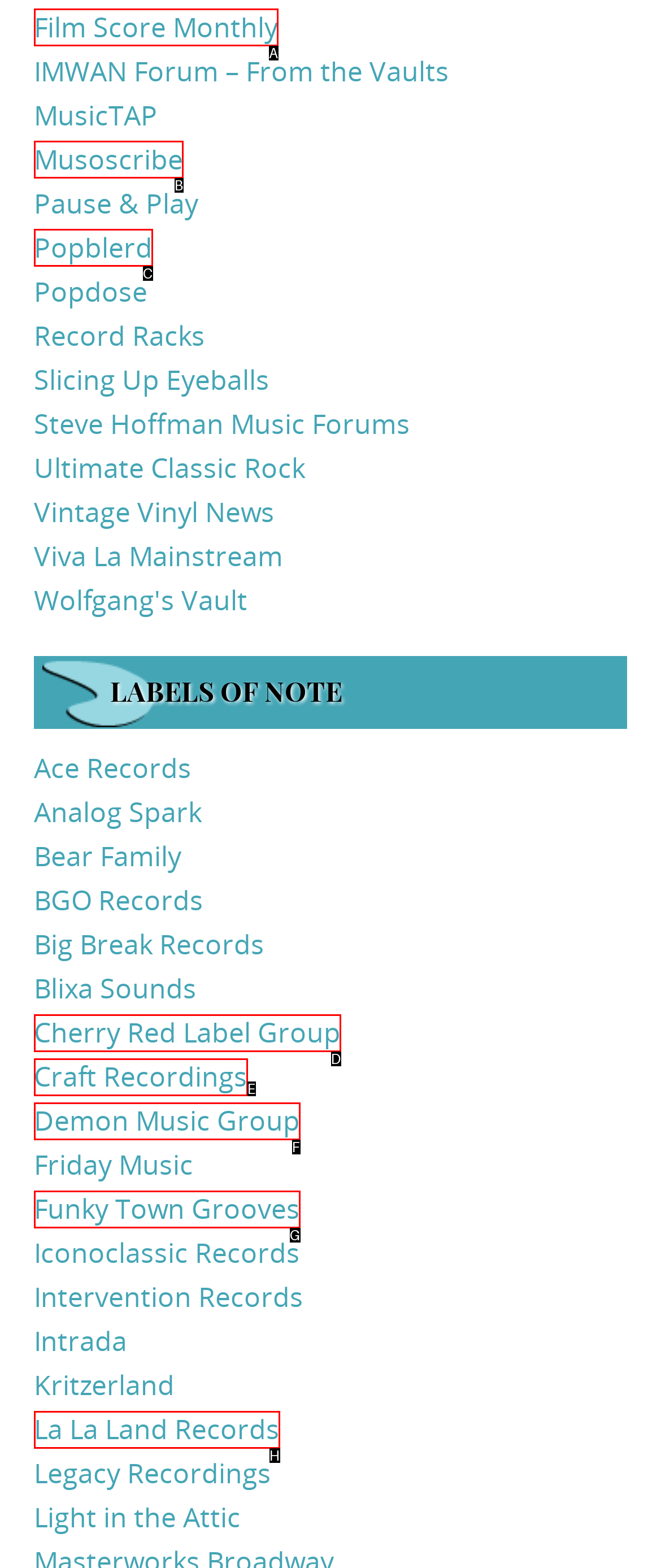Determine which option matches the element description: Popblerd
Reply with the letter of the appropriate option from the options provided.

C